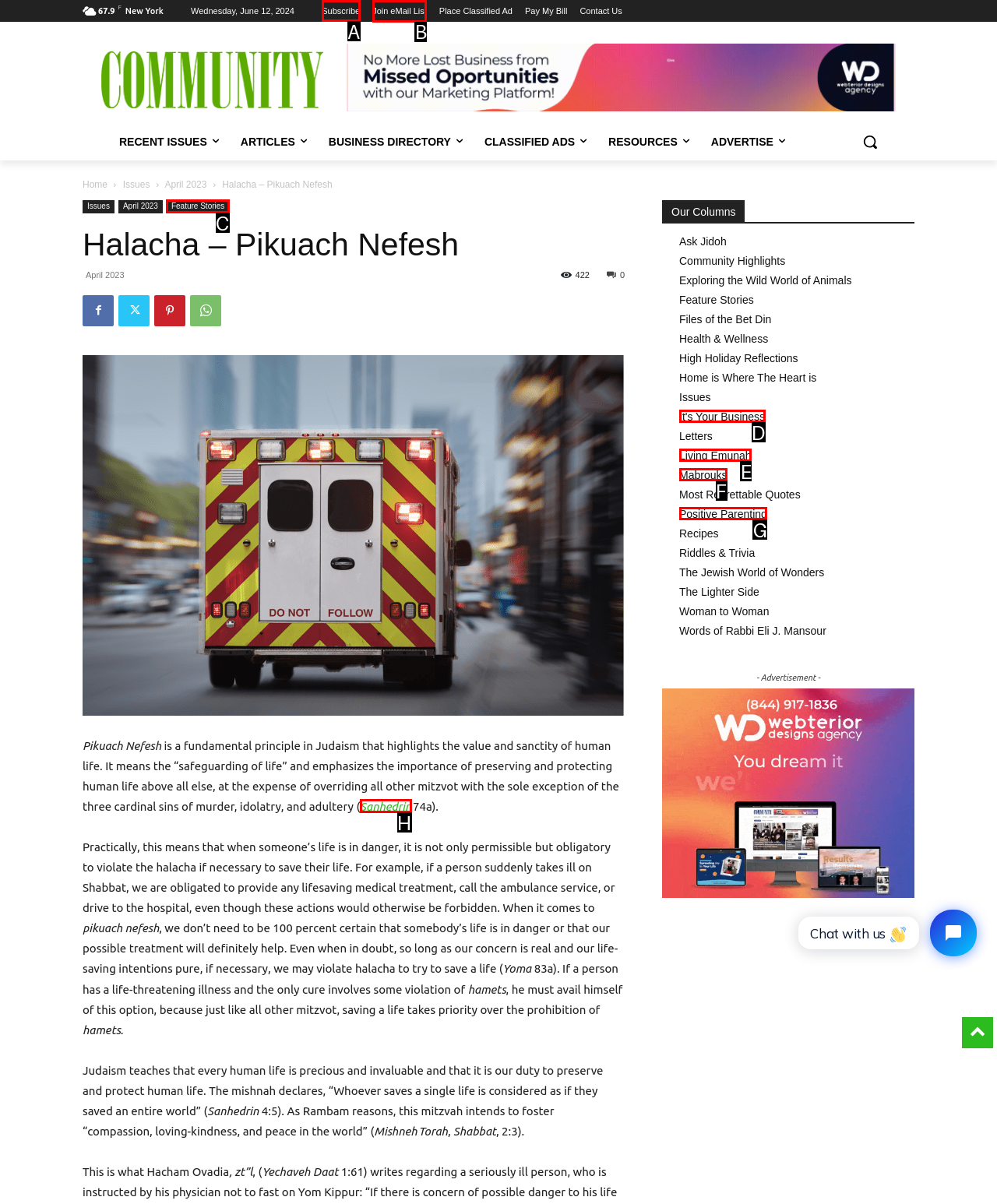Pick the right letter to click to achieve the task: Click the Subscribe link
Answer with the letter of the correct option directly.

A